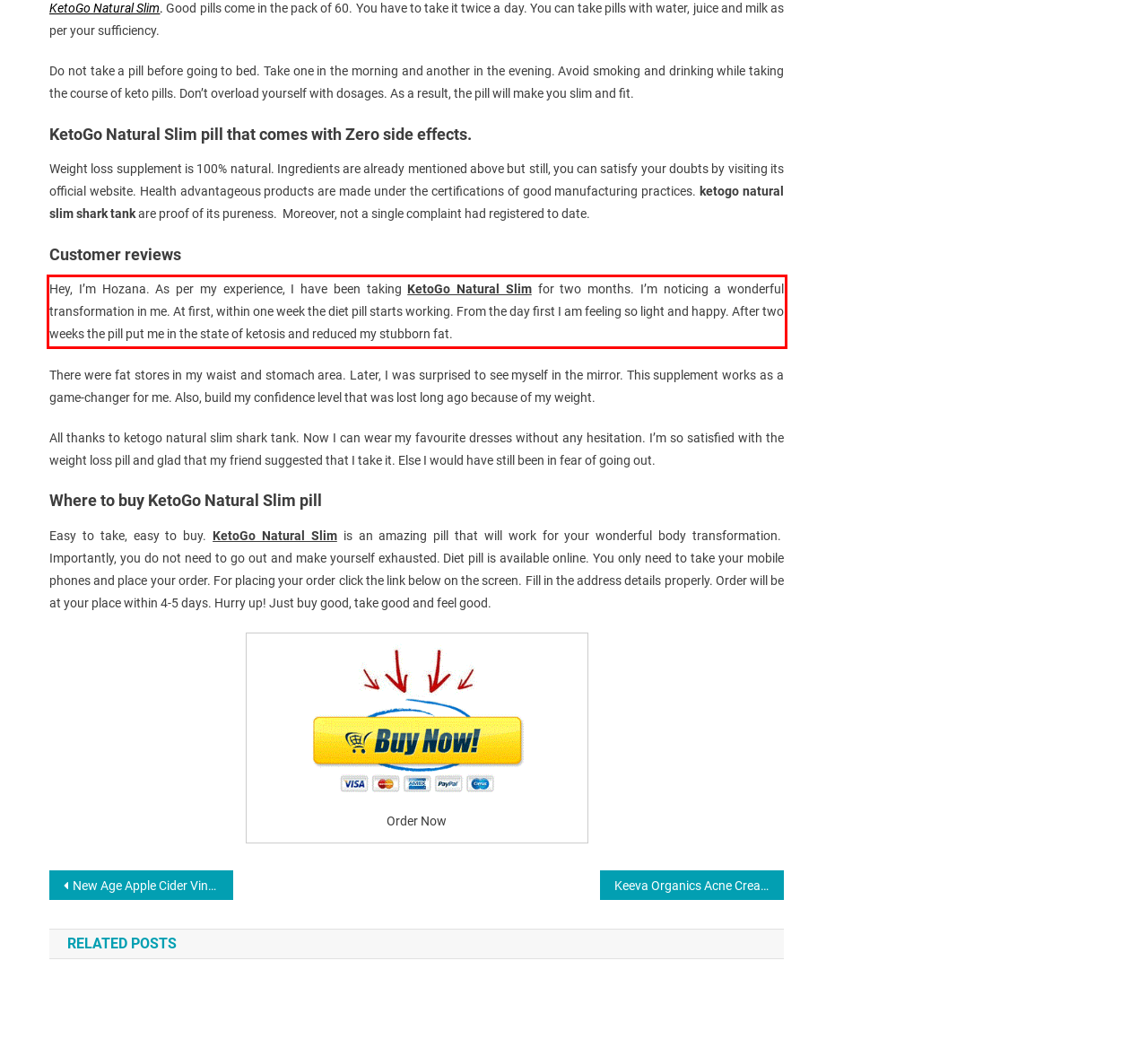The screenshot you have been given contains a UI element surrounded by a red rectangle. Use OCR to read and extract the text inside this red rectangle.

Hey, I’m Hozana. As per my experience, I have been taking KetoGo Natural Slim for two months. I’m noticing a wonderful transformation in me. At first, within one week the diet pill starts working. From the day first I am feeling so light and happy. After two weeks the pill put me in the state of ketosis and reduced my stubborn fat.